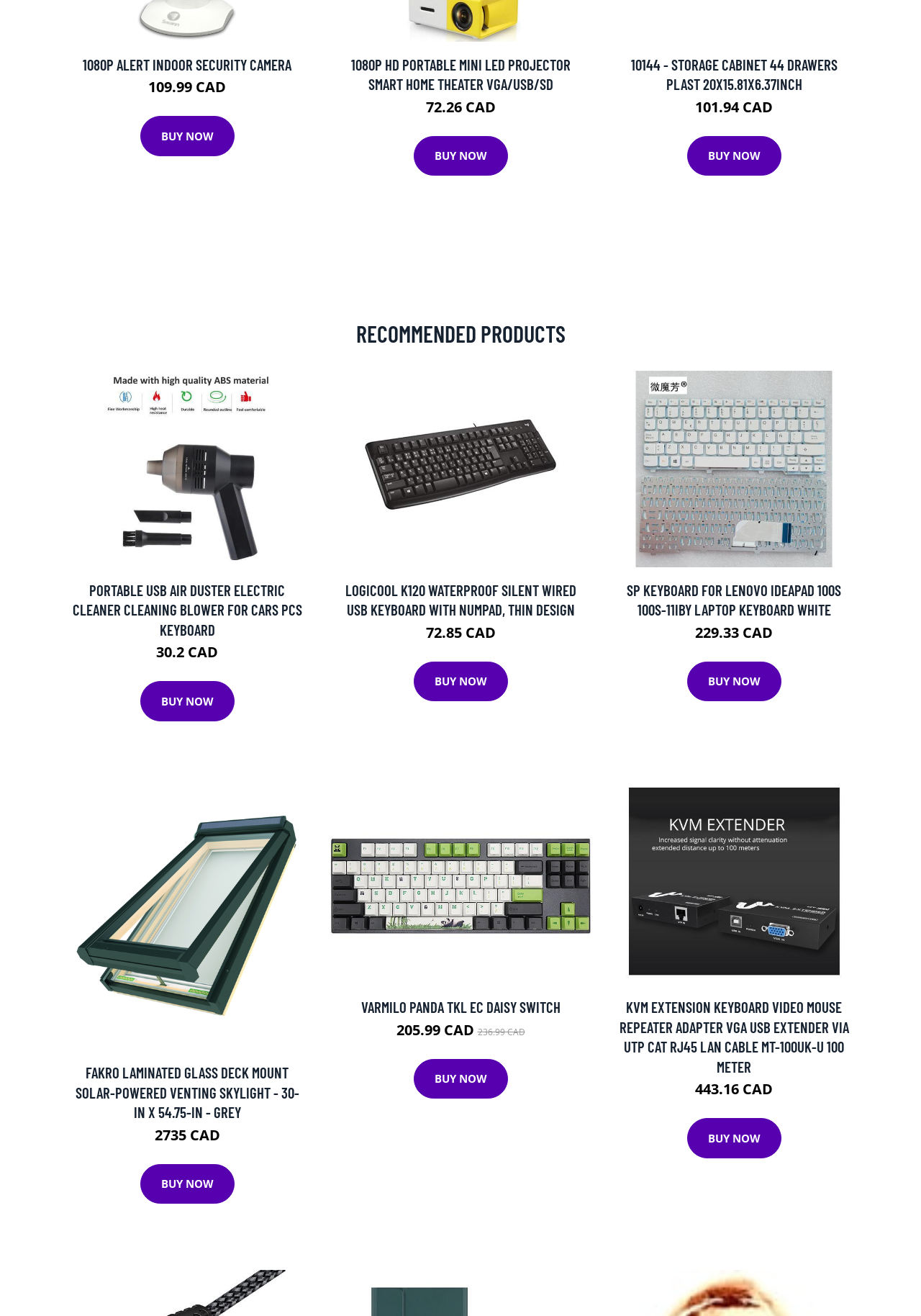Observe the image and answer the following question in detail: What is the price of the '1080P ALERT INDOOR SECURITY CAMERA'?

I found the price of the '1080P ALERT INDOOR SECURITY CAMERA' product, which is listed next to the product name and is 109.99 CAD.